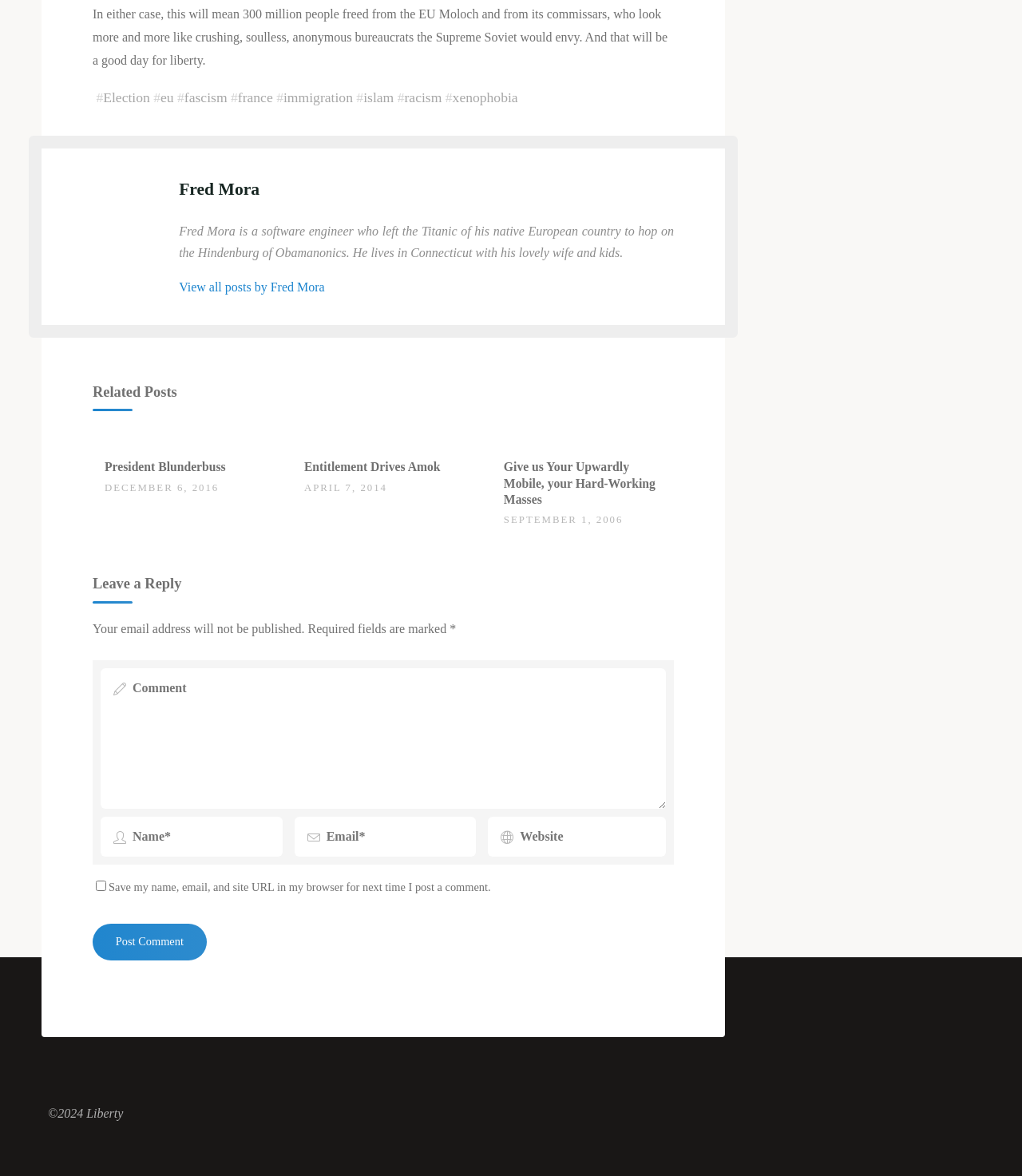Respond with a single word or short phrase to the following question: 
What is the name of the author of the article?

Fred Mora